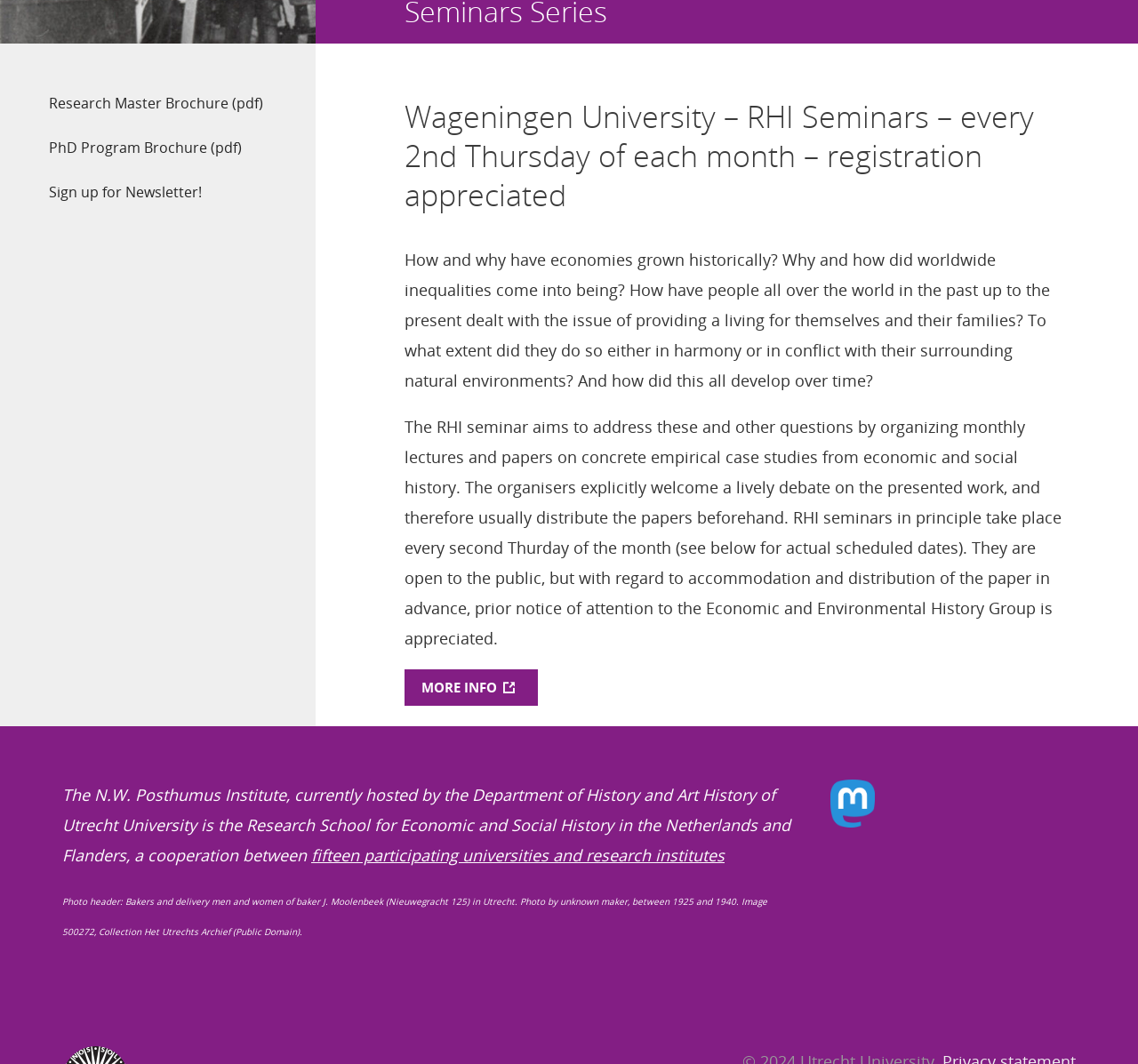Based on the element description: "NEW PATIENT INFO", identify the UI element and provide its bounding box coordinates. Use four float numbers between 0 and 1, [left, top, right, bottom].

None